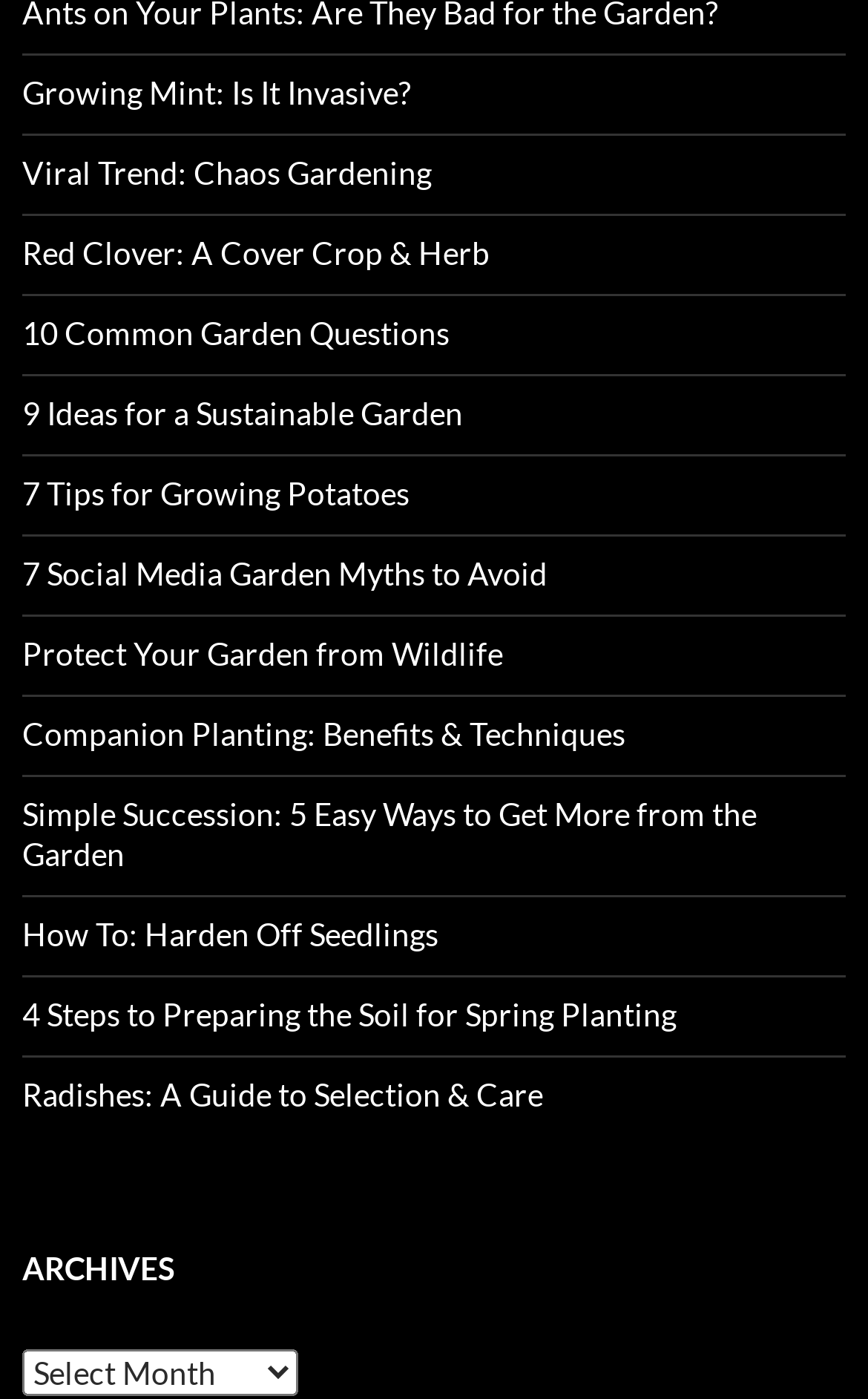Please identify the bounding box coordinates of the element's region that needs to be clicked to fulfill the following instruction: "Get tips on growing potatoes". The bounding box coordinates should consist of four float numbers between 0 and 1, i.e., [left, top, right, bottom].

[0.026, 0.34, 0.472, 0.367]